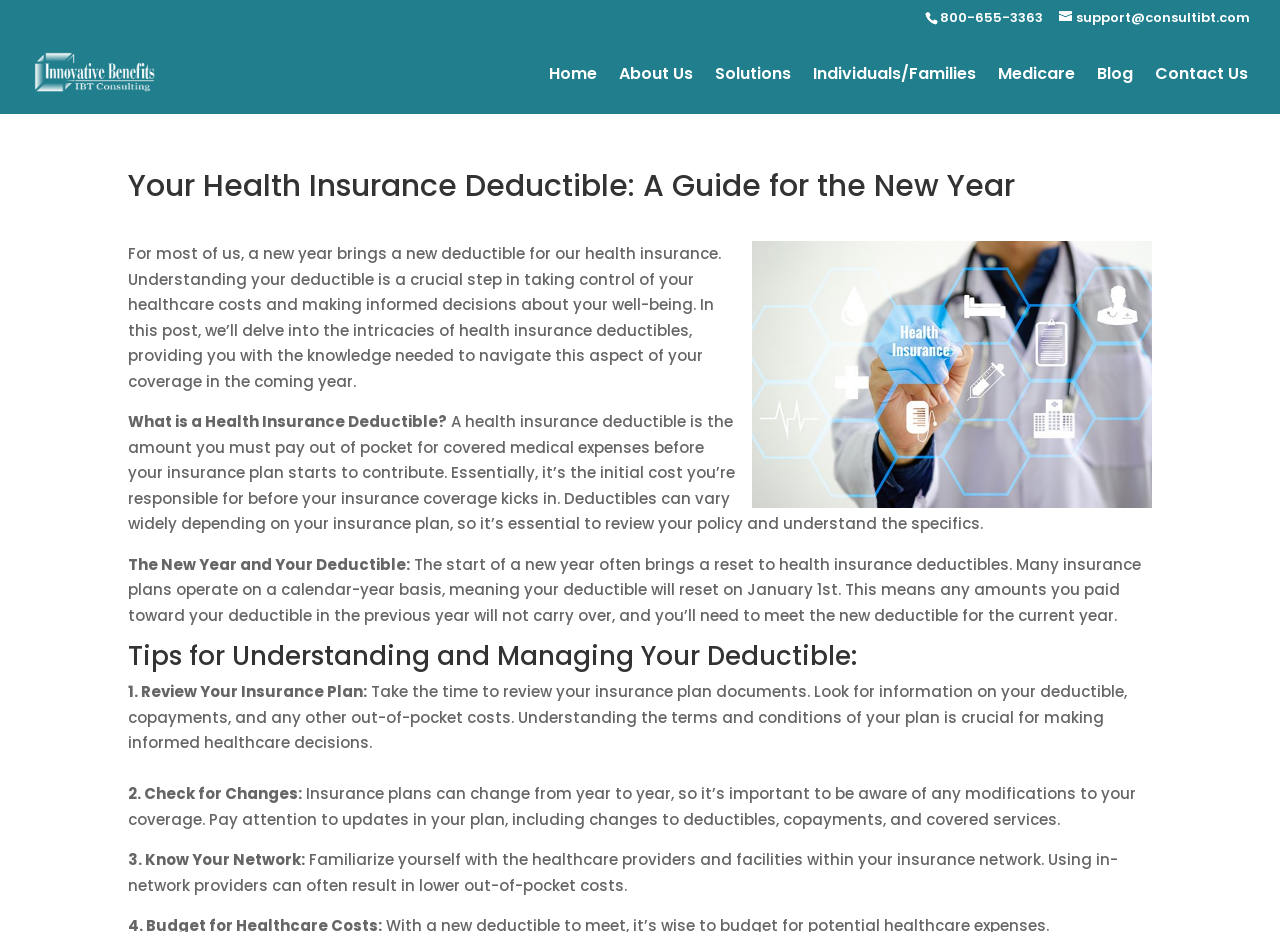Specify the bounding box coordinates of the element's area that should be clicked to execute the given instruction: "Go to the Home page". The coordinates should be four float numbers between 0 and 1, i.e., [left, top, right, bottom].

[0.429, 0.071, 0.466, 0.122]